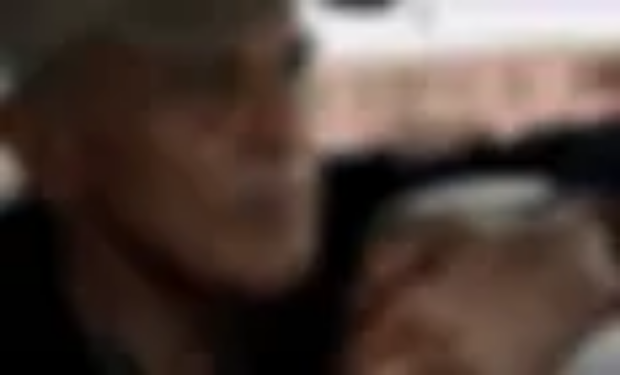Who directed the documentary?
From the details in the image, provide a complete and detailed answer to the question.

According to the caption, the documentary 'Sing your Song' was directed by Susanne Rostock, which is mentioned as part of the film's credits.